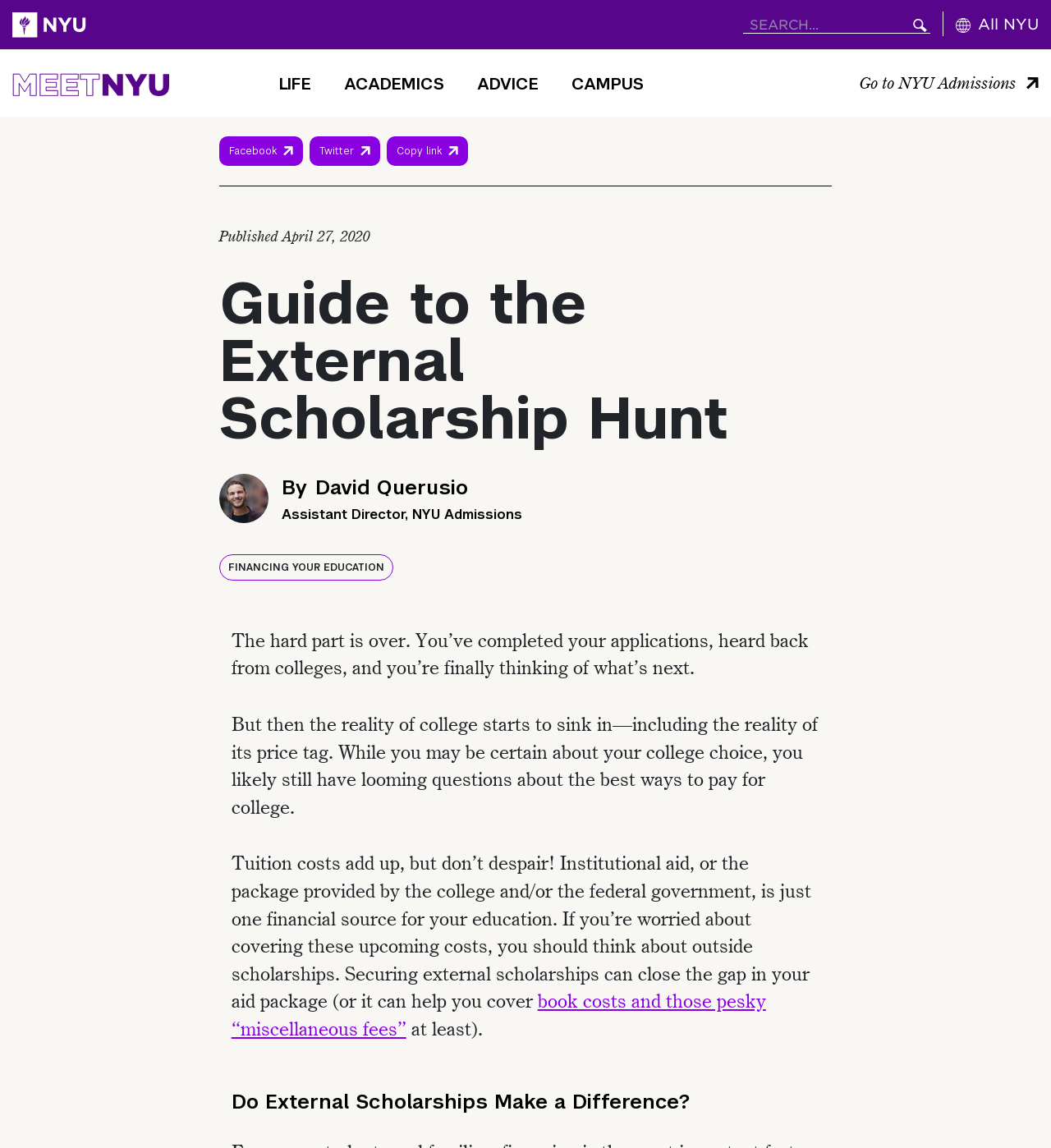What is the name of the category page that the 'Financing Your Education' link points to?
Using the image as a reference, answer the question in detail.

I found the answer by looking at the link element that contains the text 'Financing Your Education' and tracing it back to the category page, which is 'Advice'.